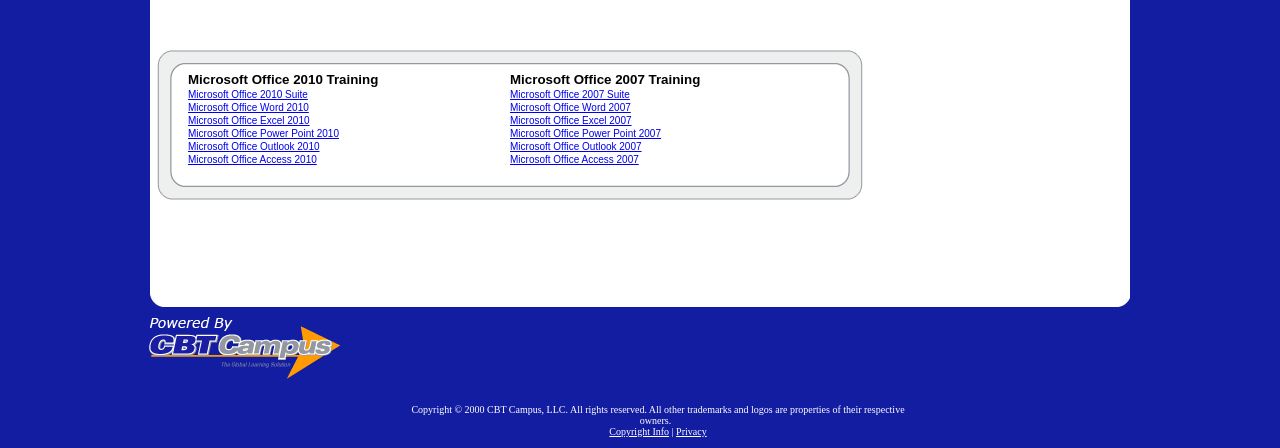What is the main topic of this webpage?
From the details in the image, provide a complete and detailed answer to the question.

Based on the layout table and table cells, I can see that the webpage is organized into different sections, each focusing on a specific version of Microsoft Office, such as 2010 and 2007. The table cells contain links to training resources for various Microsoft Office applications, including Word, Excel, PowerPoint, and Outlook. Therefore, I conclude that the main topic of this webpage is Microsoft Office Training.